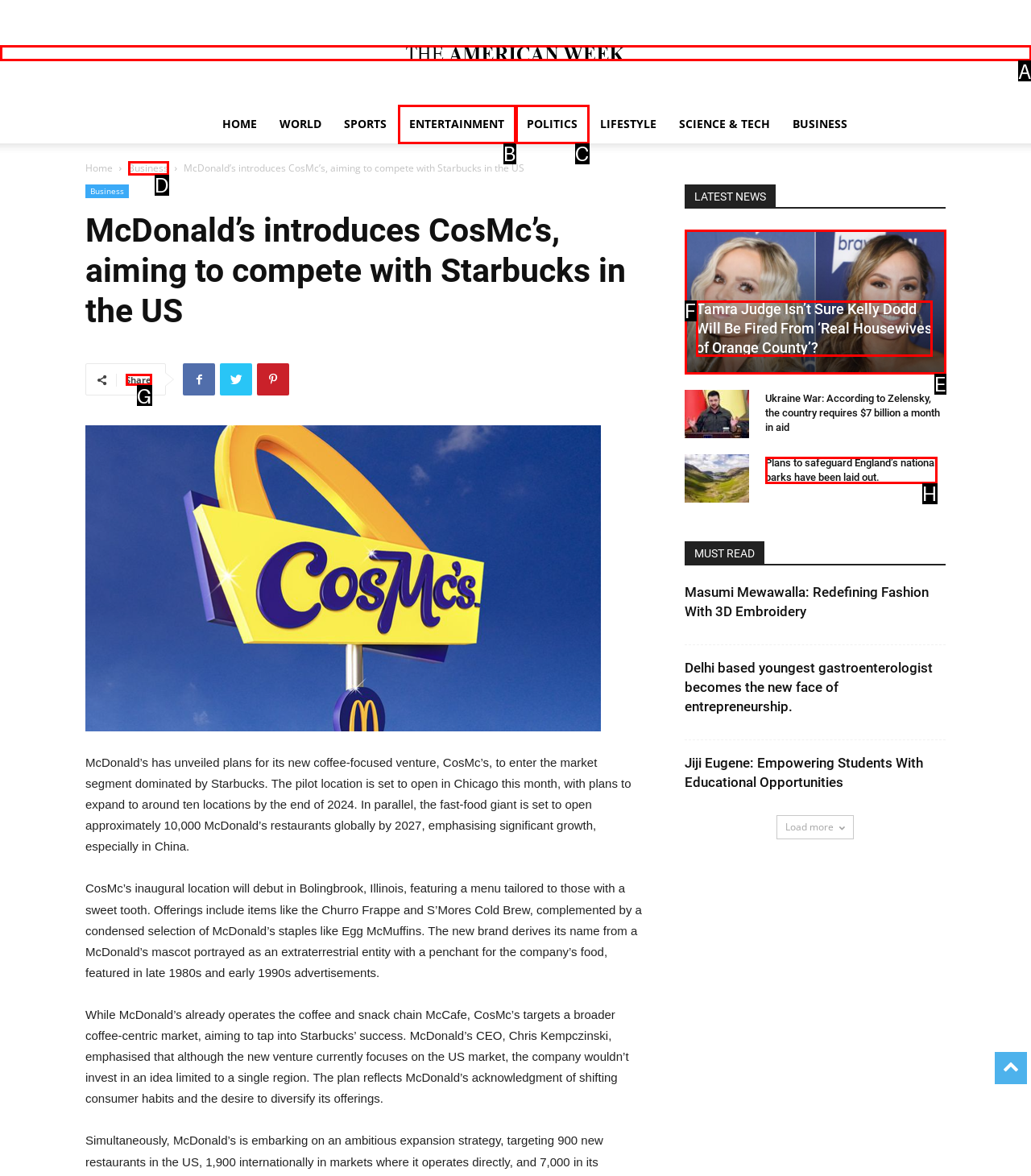Point out the HTML element I should click to achieve the following task: Share the article on social media Provide the letter of the selected option from the choices.

G